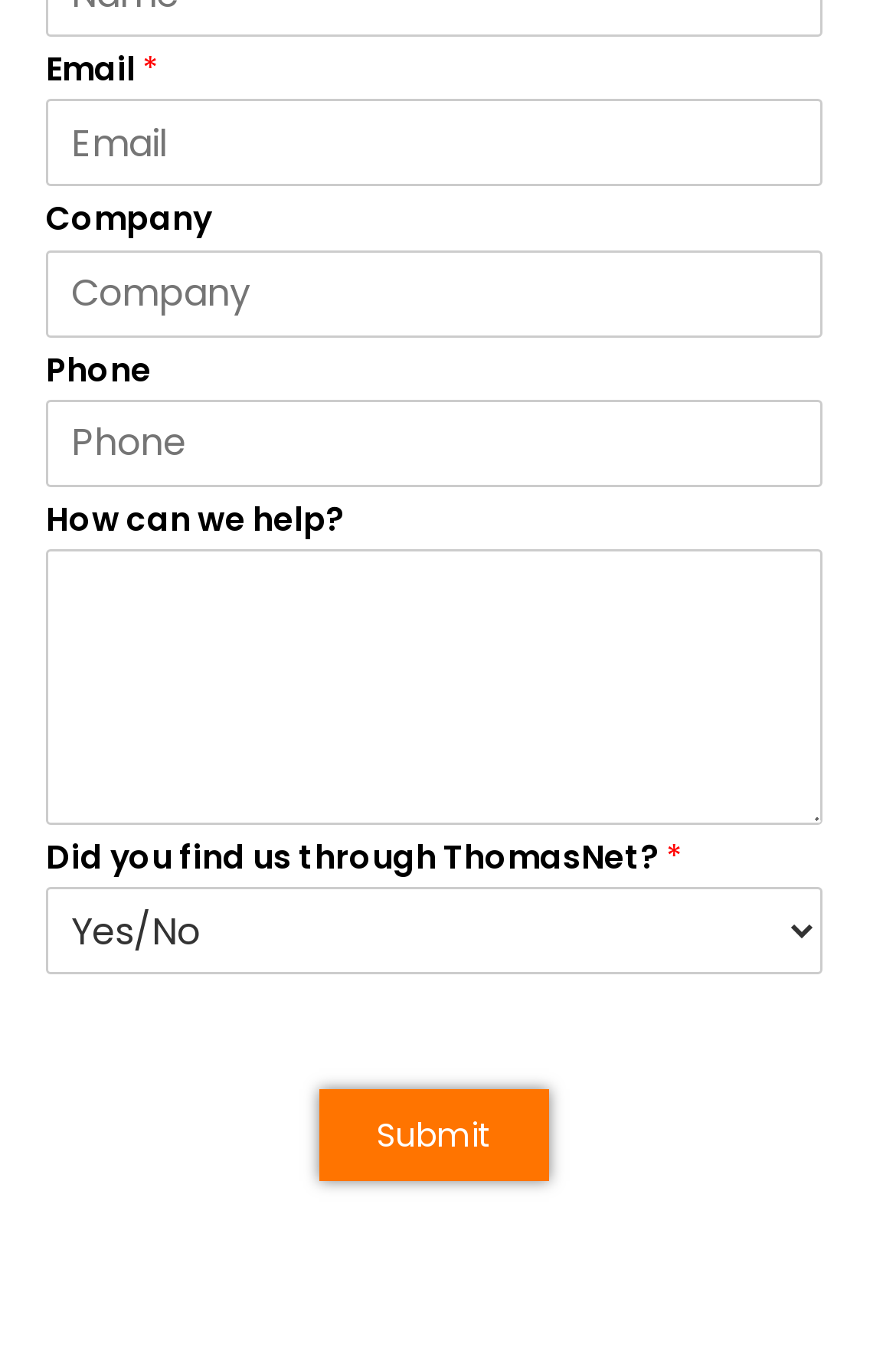Extract the bounding box for the UI element that matches this description: "Submit".

[0.356, 0.802, 0.613, 0.87]